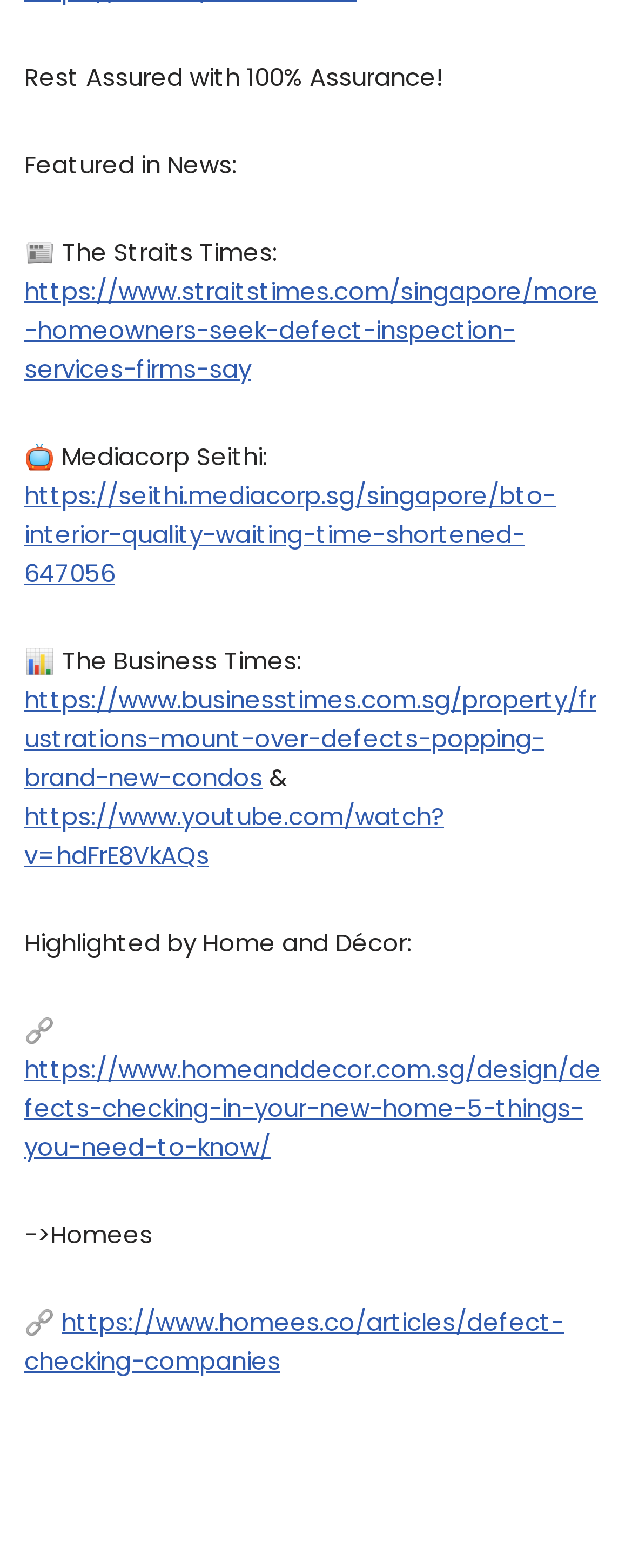Given the element description https://www.homeanddecor.com.sg/design/defects-checking-in-your-new-home-5-things-you-need-to-know/, predict the bounding box coordinates for the UI element in the webpage screenshot. The format should be (top-left x, top-left y, bottom-right x, bottom-right y), and the values should be between 0 and 1.

[0.038, 0.67, 0.951, 0.742]